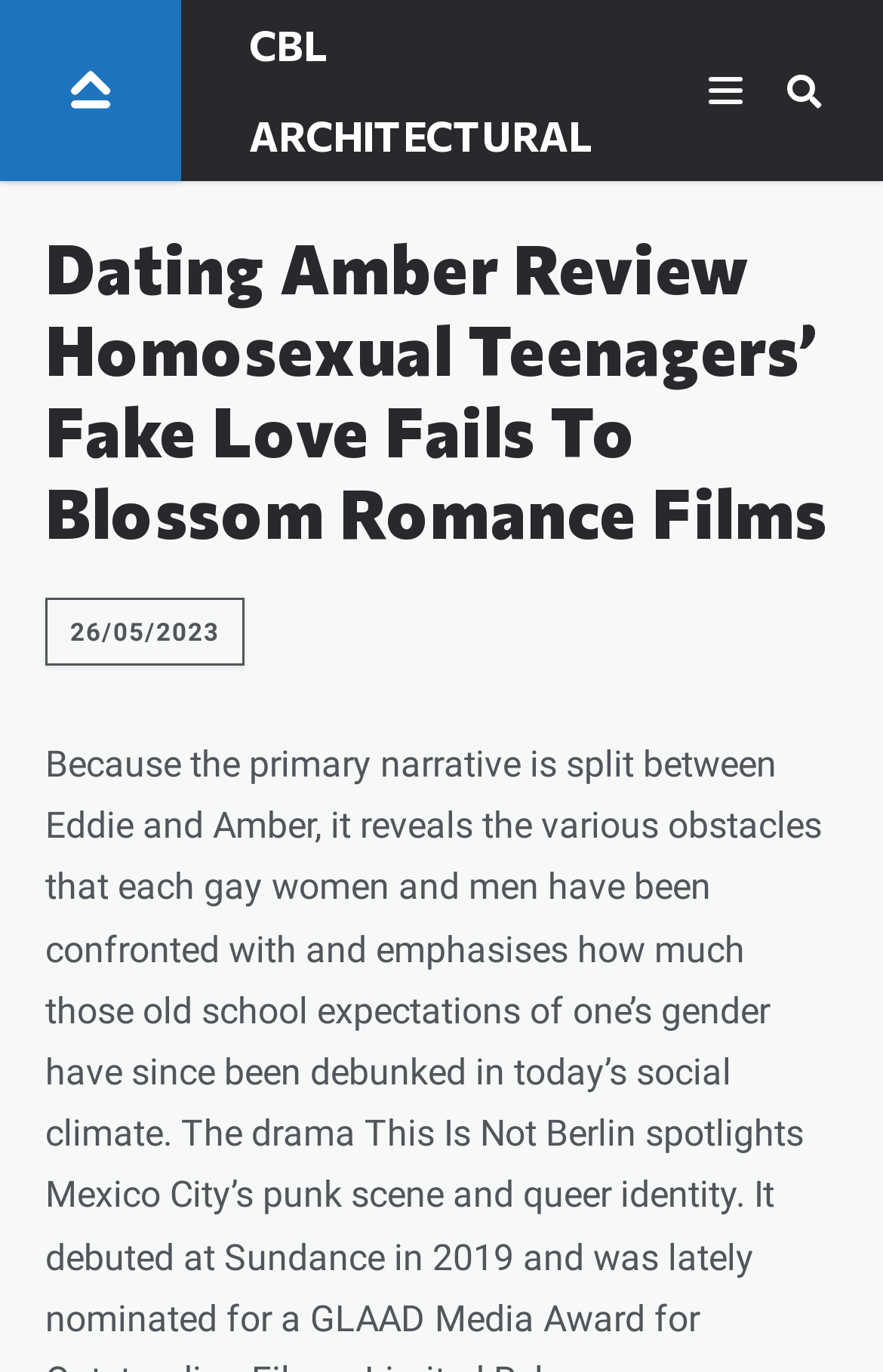Reply to the question with a single word or phrase:
How many links are there at the top of the webpage?

2